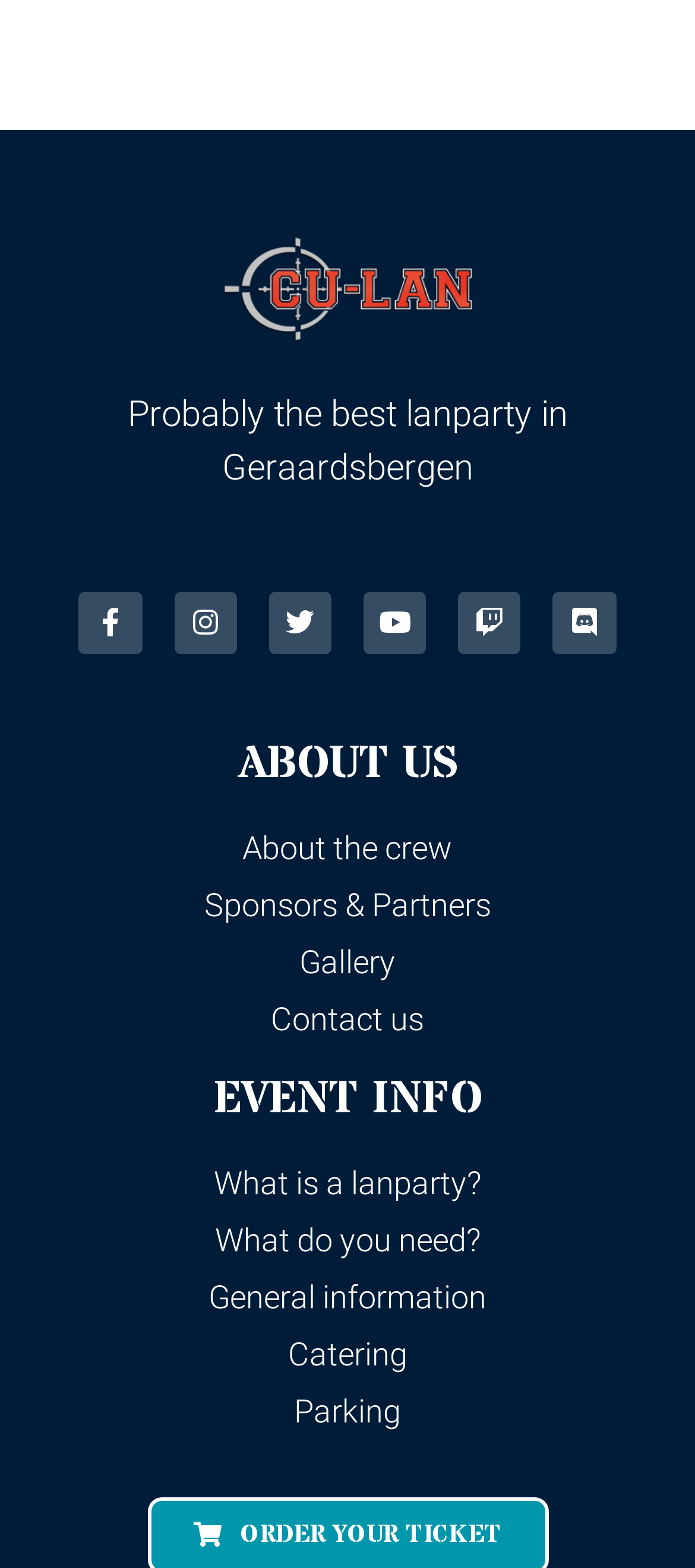Please identify the bounding box coordinates for the region that you need to click to follow this instruction: "Get general information about the event".

[0.051, 0.812, 0.949, 0.842]